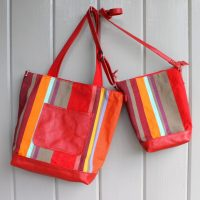Describe the image with as much detail as possible.

The image features two vibrant melon pouches, distinguished by their eye-catching design that combines bold colors and patterns. The larger pouch, which hangs on the left, is adorned with a mix of red and multicolored stripes, including shades of orange, pink, and light blue. It is accompanied by a smaller, matching pouch on the right, also showcasing a lively striped pattern that complements its larger counterpart. Both bags are elegantly suspended against a light gray background, emphasizing their unique textures and craftsmanship. These stylish accessories are perfect for those seeking a blend of functionality and flair in their everyday carry items.